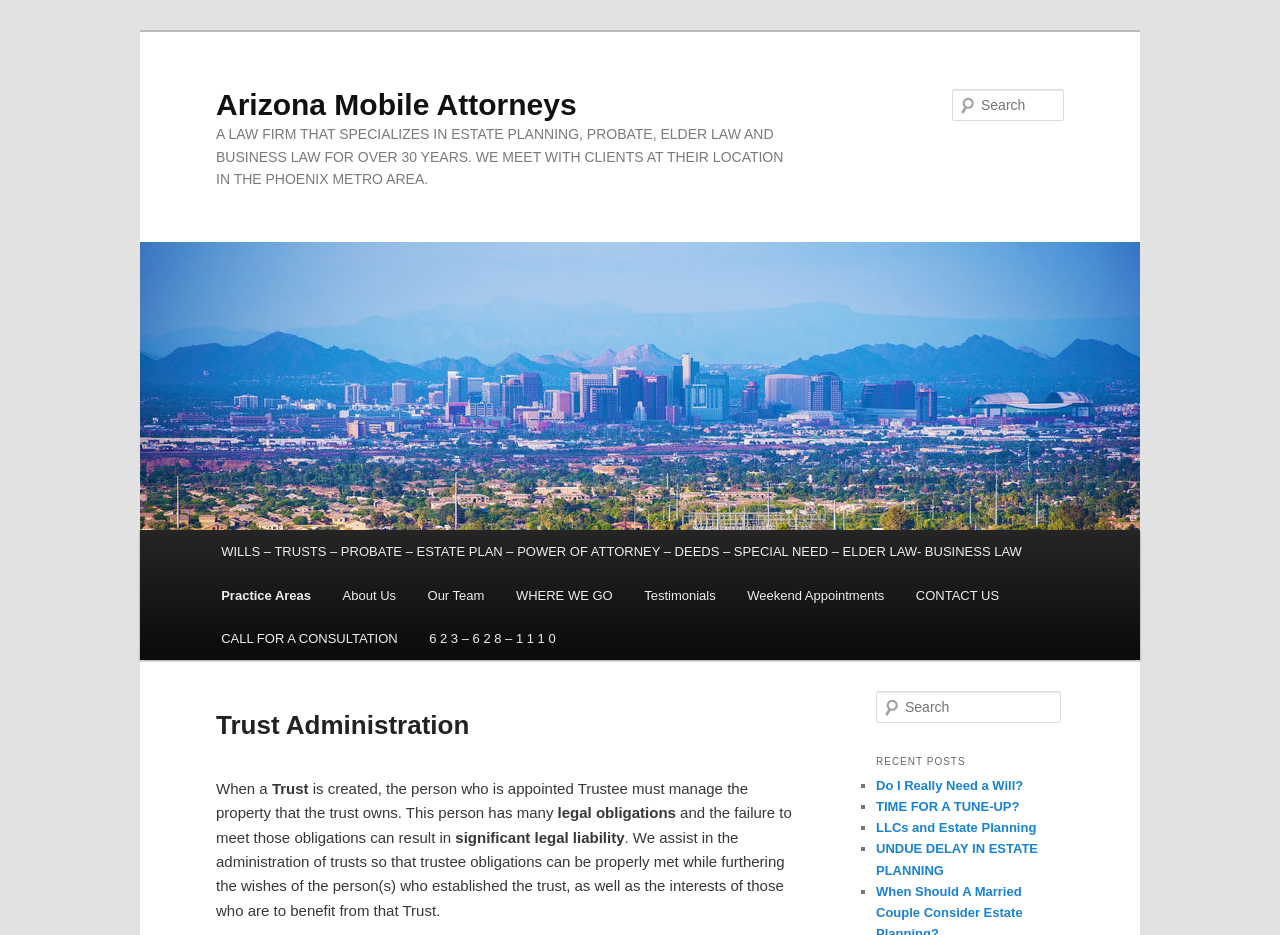Provide the bounding box coordinates for the UI element that is described as: "Practice Areas".

[0.16, 0.613, 0.255, 0.66]